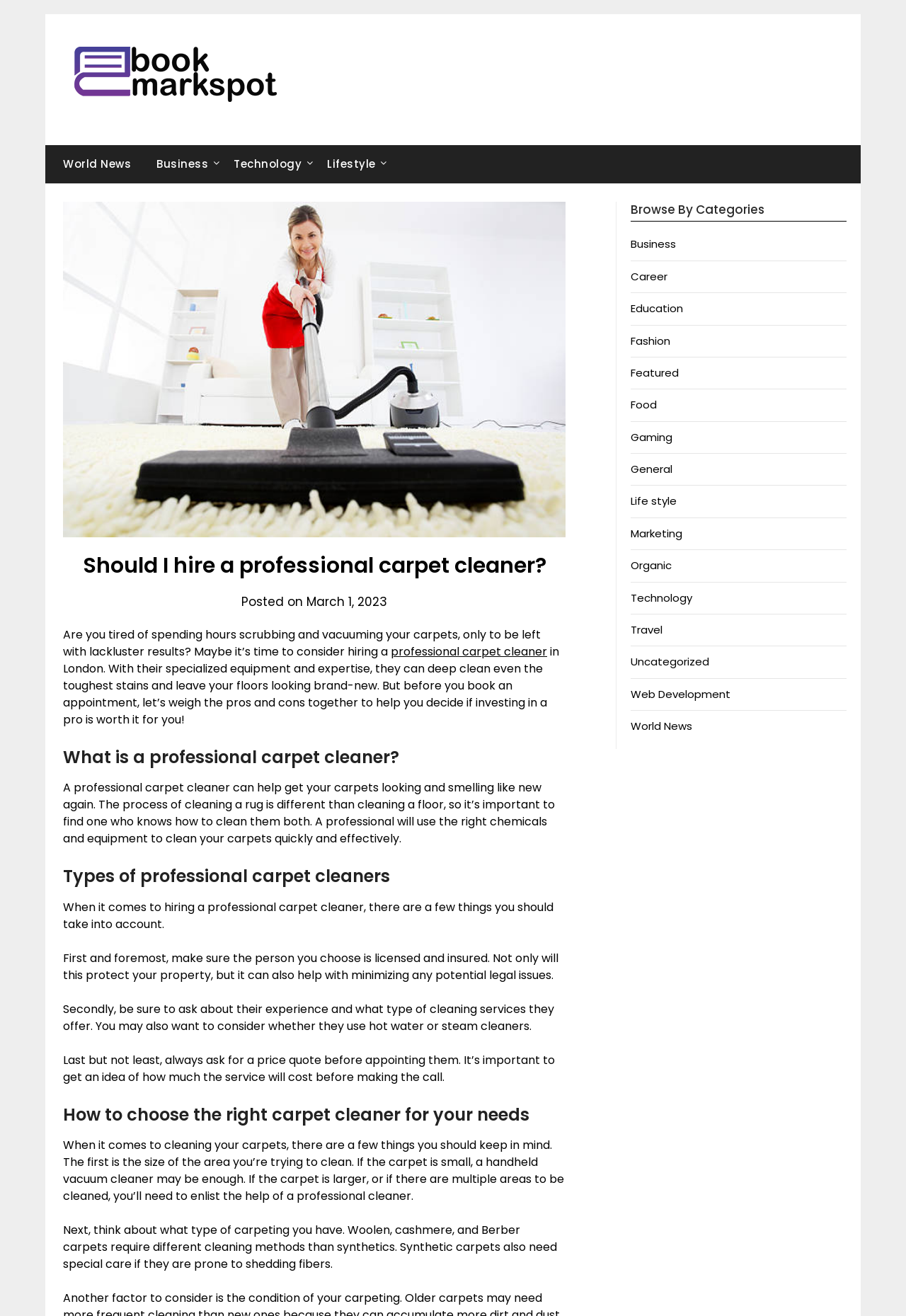Highlight the bounding box coordinates of the element that should be clicked to carry out the following instruction: "Click on the eBook Mark Spot link". The coordinates must be given as four float numbers ranging from 0 to 1, i.e., [left, top, right, bottom].

[0.073, 0.032, 0.314, 0.082]